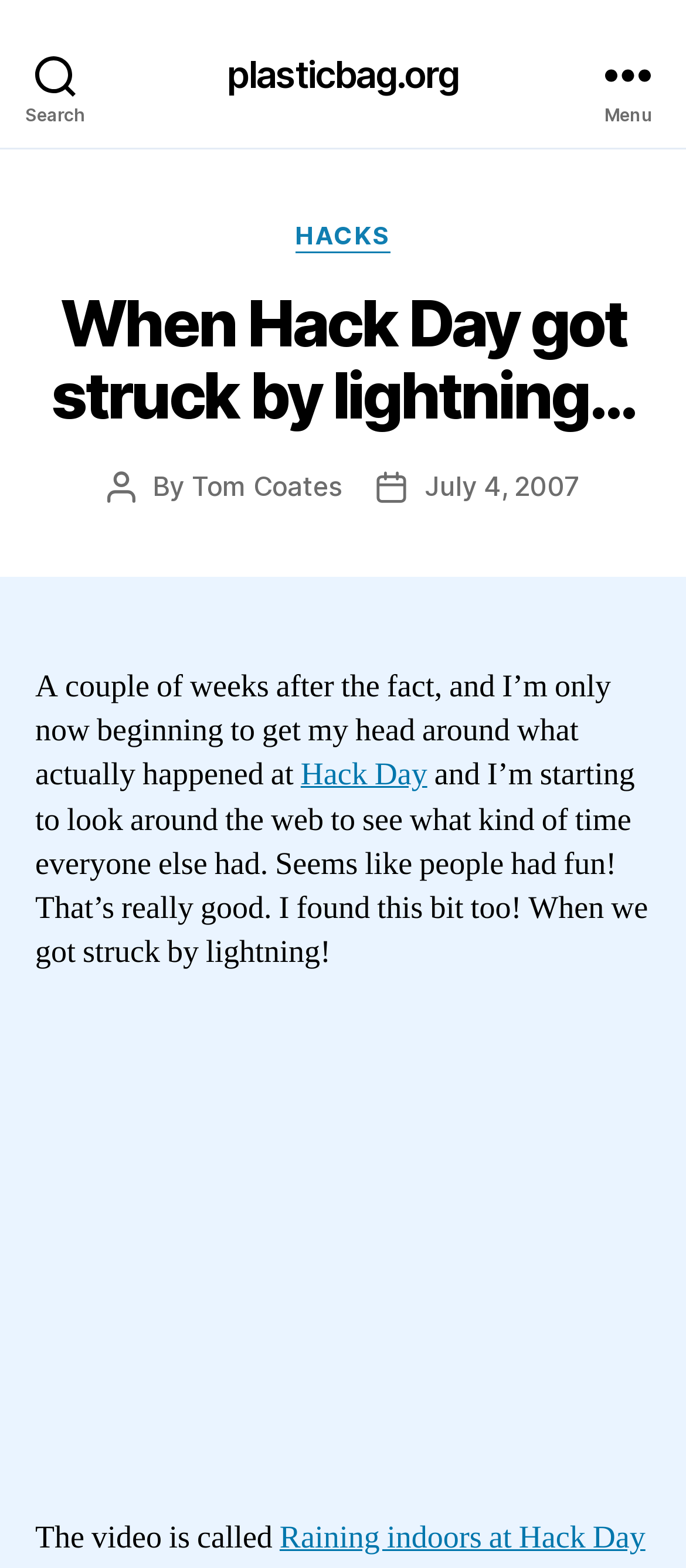Please identify the webpage's heading and generate its text content.

When Hack Day got struck by lightning…